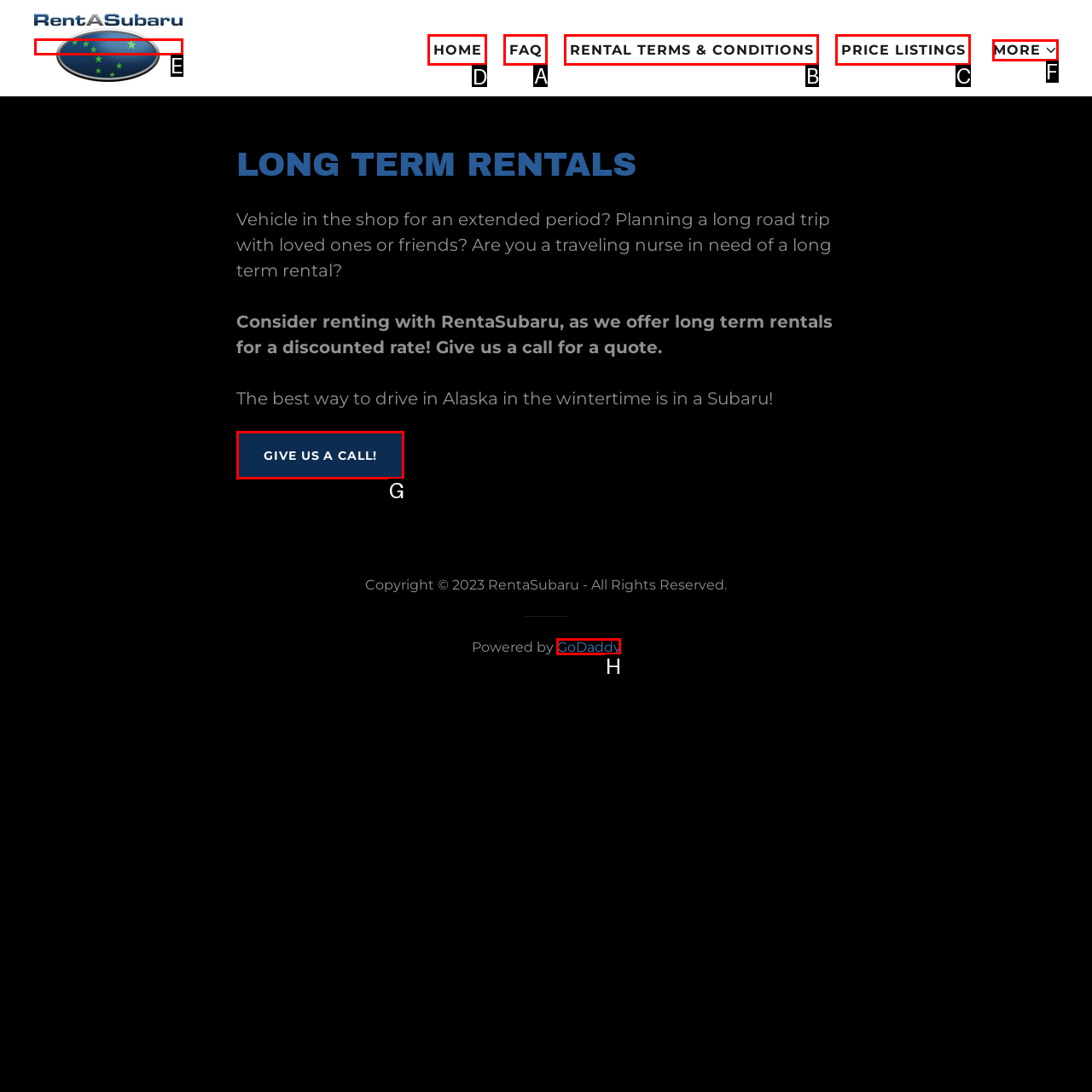What letter corresponds to the UI element to complete this task: Read the testimonial from Megan Jordan
Answer directly with the letter.

None